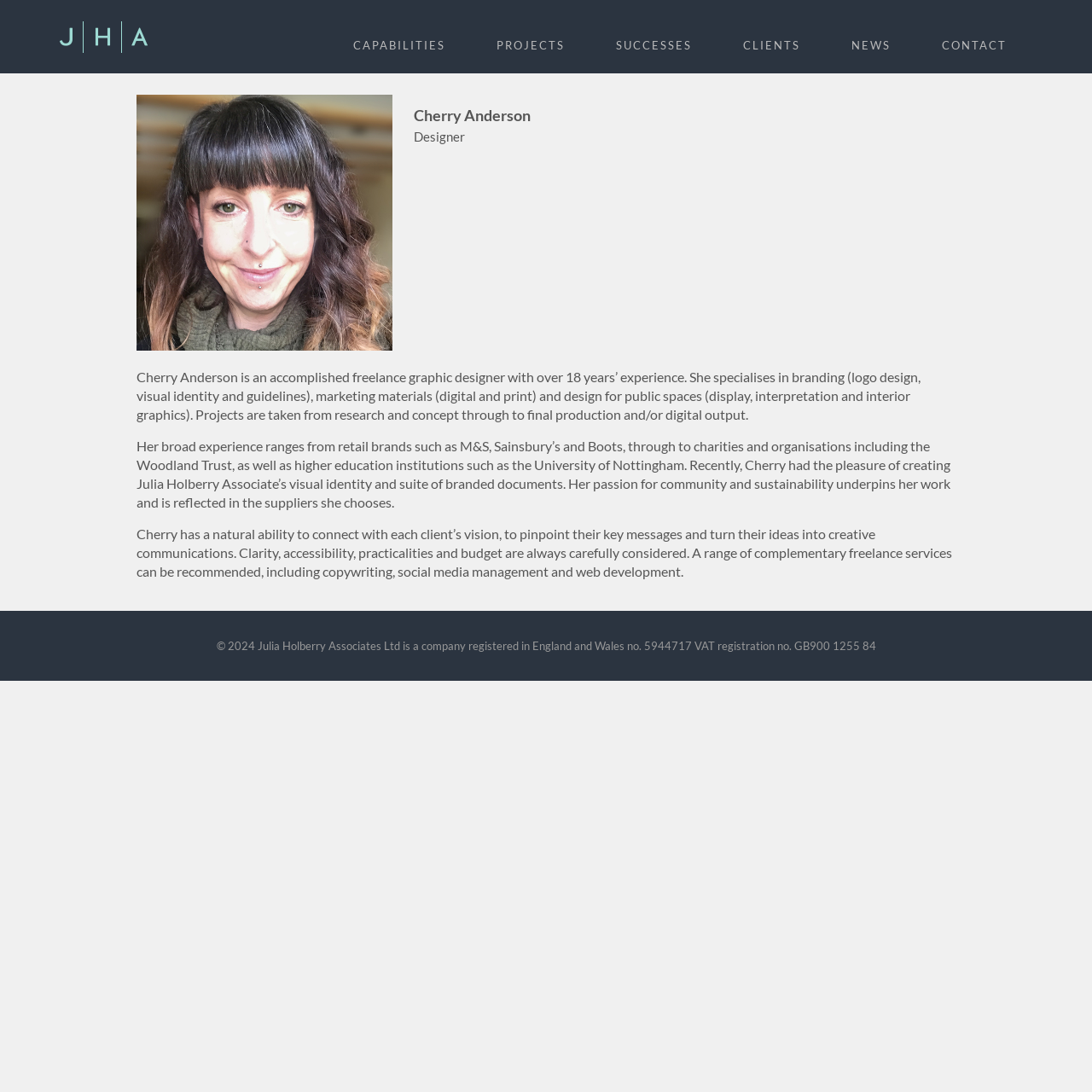What is Cherry Anderson's profession?
Based on the image, answer the question in a detailed manner.

Based on the webpage, Cherry Anderson is described as an 'accomplished freelance graphic designer' with over 18 years of experience, which indicates that her profession is a graphic designer.